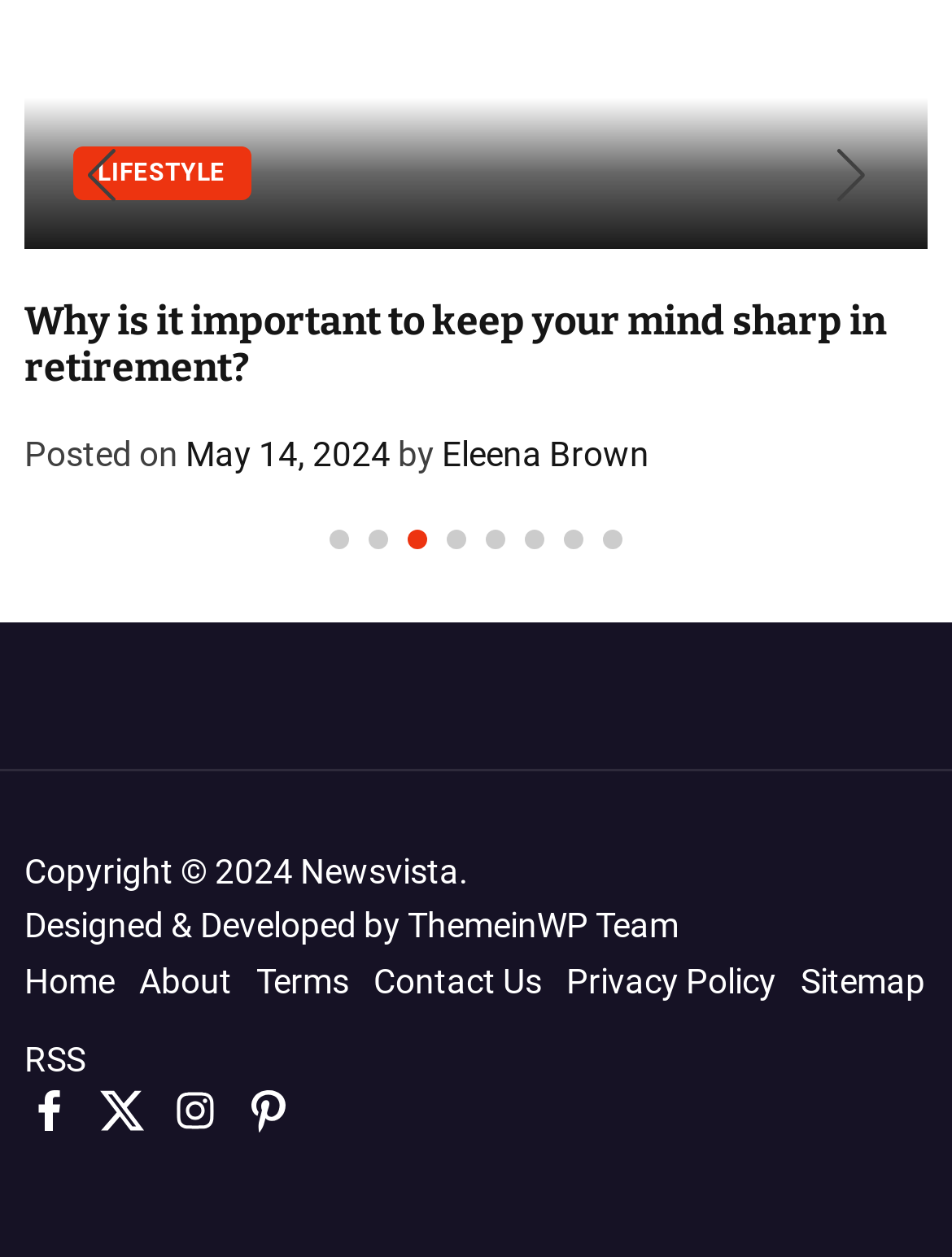Locate the UI element described by aria-label="Go to slide 5" in the provided webpage screenshot. Return the bounding box coordinates in the format (top-left x, top-left y, bottom-right x, bottom-right y), ensuring all values are between 0 and 1.

[0.51, 0.422, 0.531, 0.438]